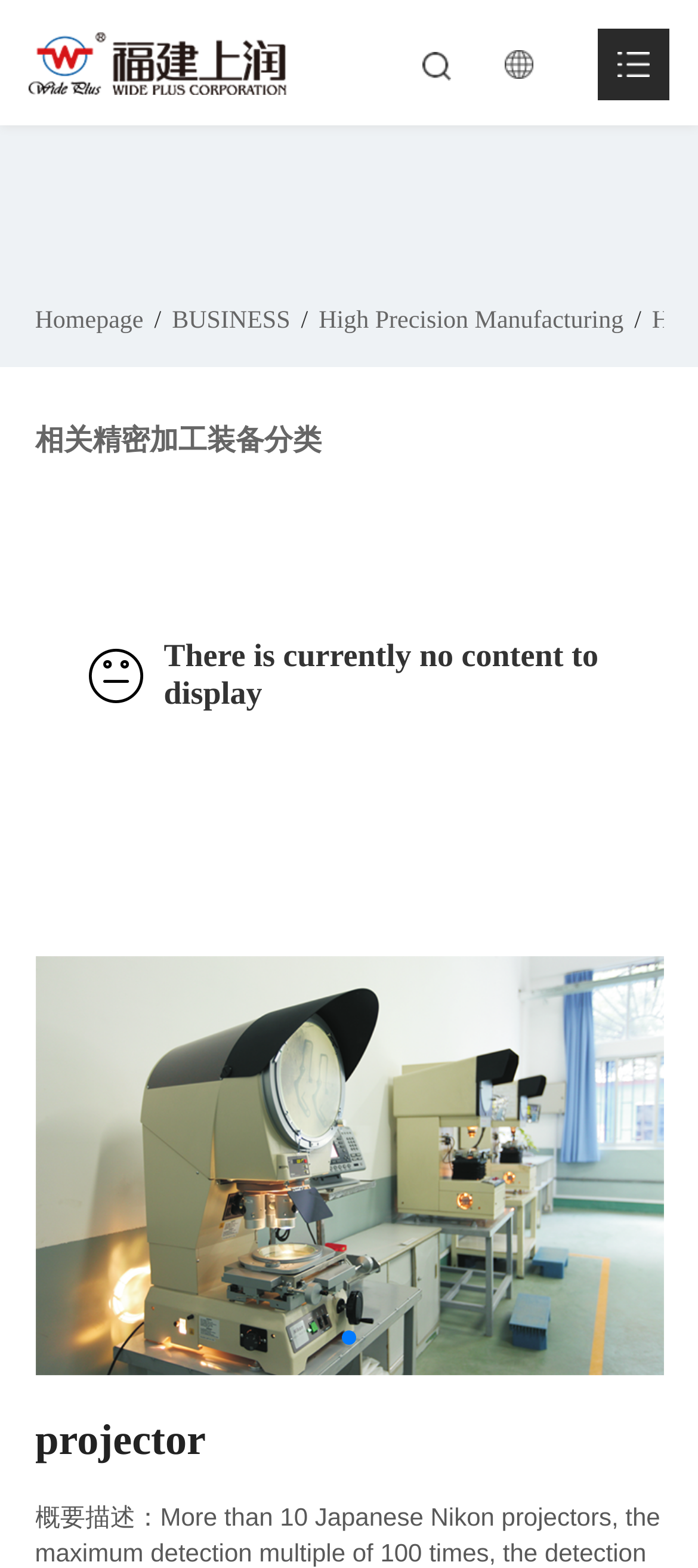Using the information in the image, could you please answer the following question in detail:
What is the language selection option?

The language selection option is located at the top right corner of the webpage, with two links '中文' and 'EN' available for selection.